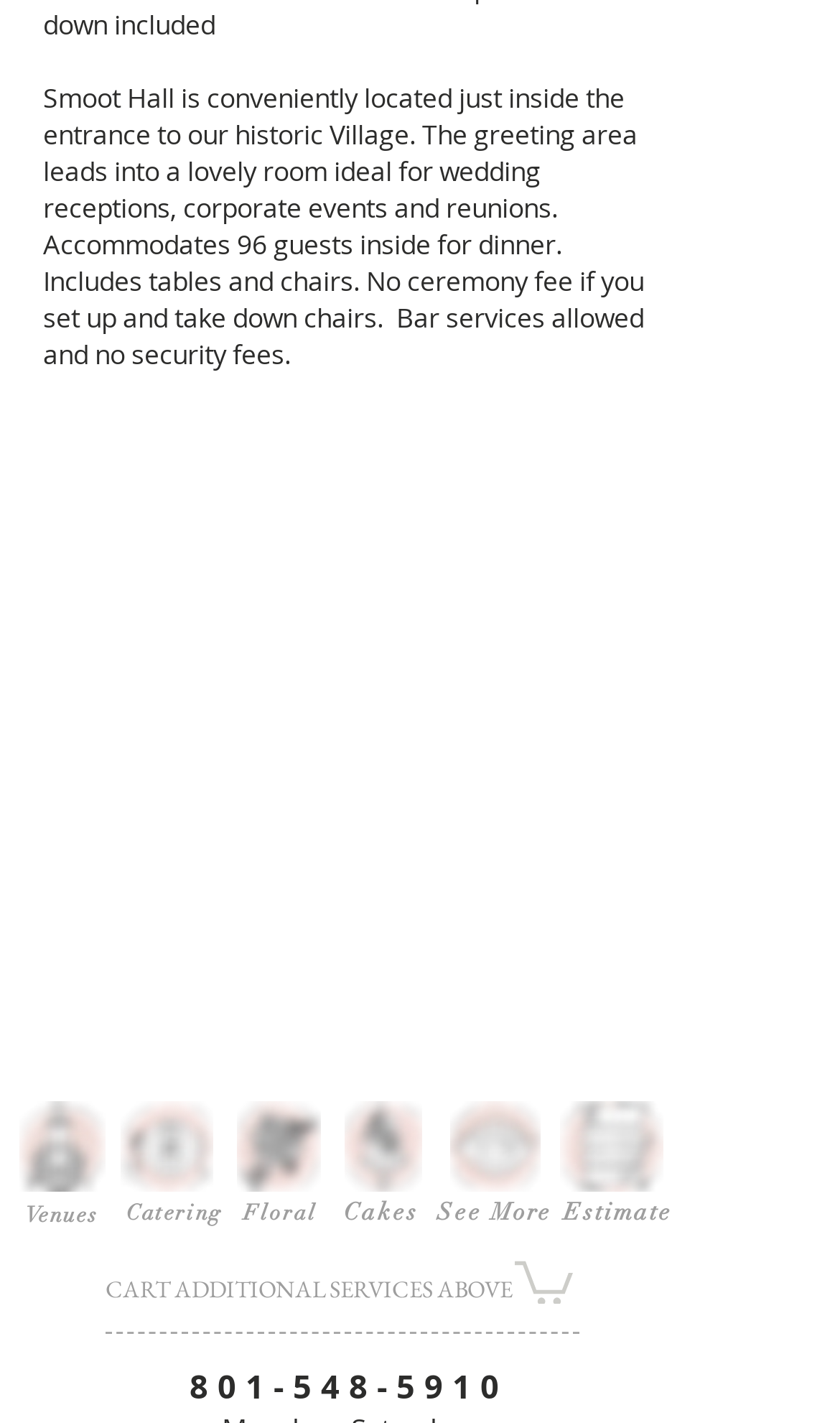What is the purpose of the 'CART ADDITIONAL SERVICES ABOVE' text?
Provide an in-depth answer to the question, covering all aspects.

The 'CART ADDITIONAL SERVICES ABOVE' text is likely used to prompt users to add additional services to their cart, as it is placed near the bottom of the page.